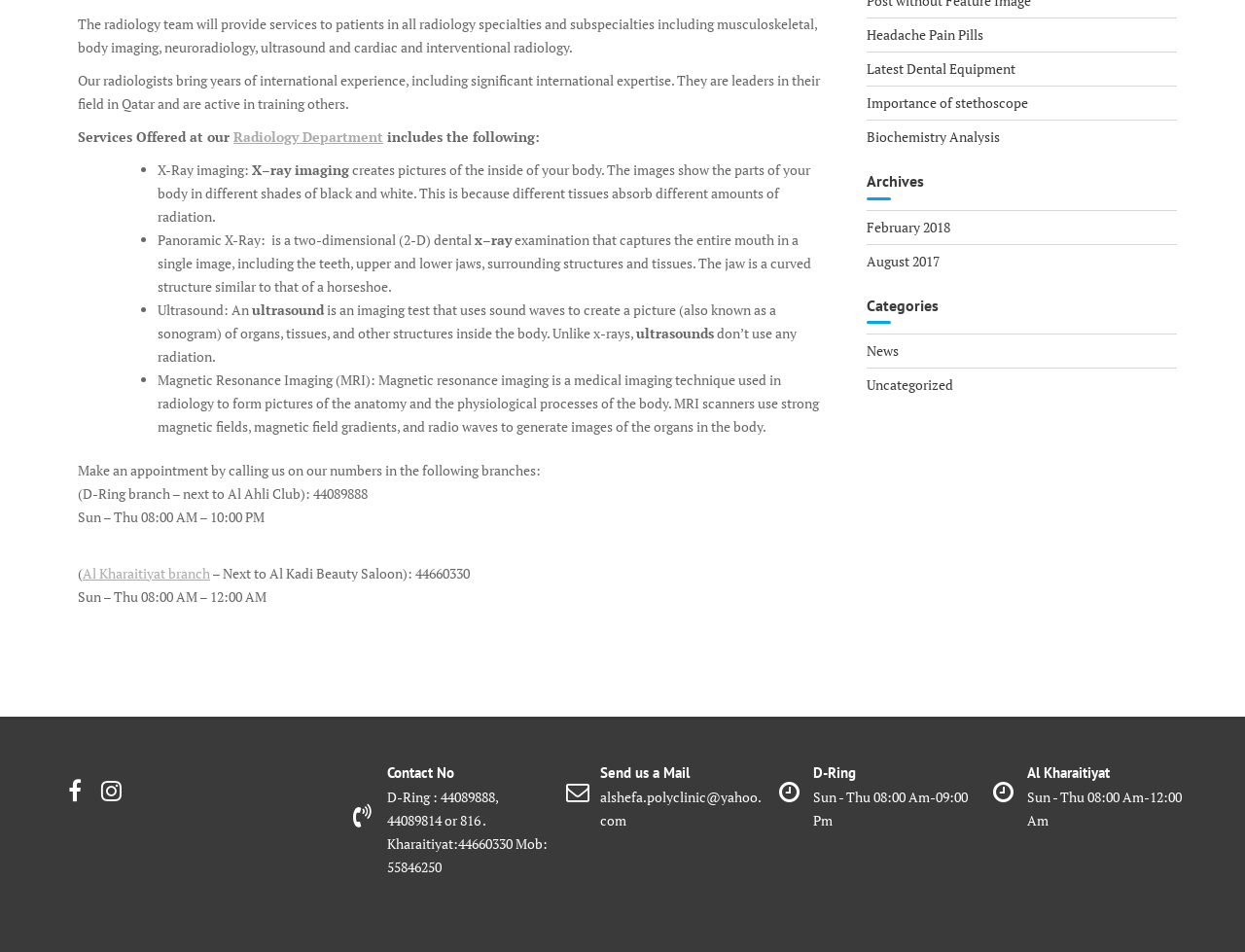Find the UI element described as: "Importance of stethoscope" and predict its bounding box coordinates. Ensure the coordinates are four float numbers between 0 and 1, [left, top, right, bottom].

[0.696, 0.098, 0.826, 0.118]